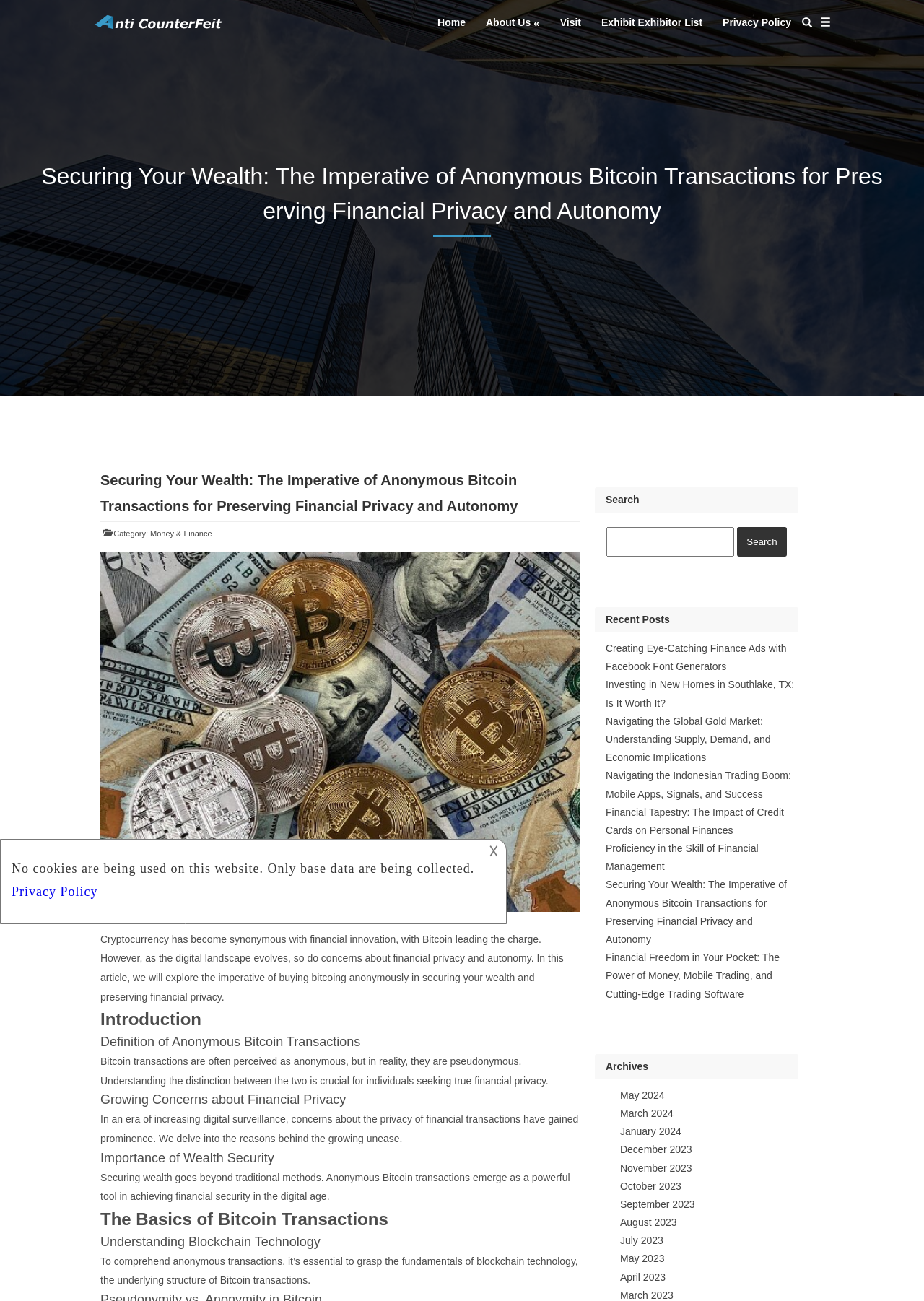Create a detailed narrative of the webpage’s visual and textual elements.

This webpage is focused on the topic of financial privacy and autonomy, particularly in the context of Bitcoin transactions. At the top of the page, there is a heading that reads "Securing Your Wealth: The Imperative of Anonymous Bitcoin Transactions for Preserving Financial Privacy and Autonomy" with a link to "Anti Counterfeit" and an image of the same name. Below this, there are several links to other pages, including "Home", "About Us", "Visit", "Exhibit Exhibitor List", "Privacy Policy", and two social media links.

Further down the page, there is a second instance of the same heading, followed by a link to the same article and a category label "Money & Finance". Below this, there is a heading "Buying bitcoin anonymously" with an image and a paragraph of text that introduces the topic of anonymous Bitcoin transactions.

The main content of the page is divided into several sections, each with its own heading. These sections include "Introduction", "Definition of Anonymous Bitcoin Transactions", "Growing Concerns about Financial Privacy", "Importance of Wealth Security", "The Basics of Bitcoin Transactions", and "Understanding Blockchain Technology". Each section contains a paragraph of text that discusses the topic in more detail.

On the right-hand side of the page, there is a search bar with a button to submit a search query. Below this, there is a section labeled "Recent Posts" that lists several links to other articles on related topics, such as finance, investing, and cryptocurrency. Further down, there is a section labeled "Archives" that lists links to articles from previous months.

At the bottom of the page, there is an iframe with a description, and a static text element with a symbol.